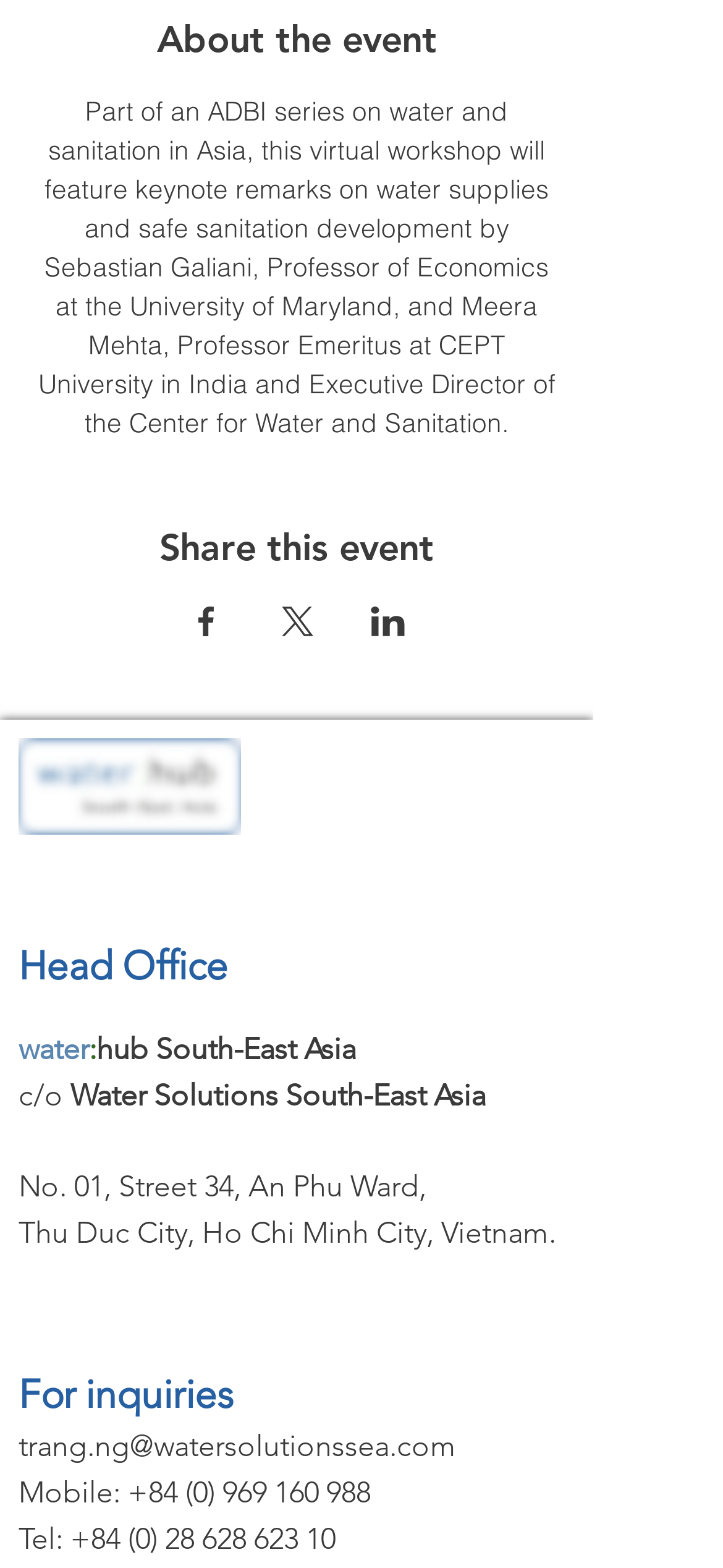Find the bounding box coordinates of the element you need to click on to perform this action: 'Share event on Facebook'. The coordinates should be represented by four float values between 0 and 1, in the format [left, top, right, bottom].

[0.26, 0.387, 0.309, 0.406]